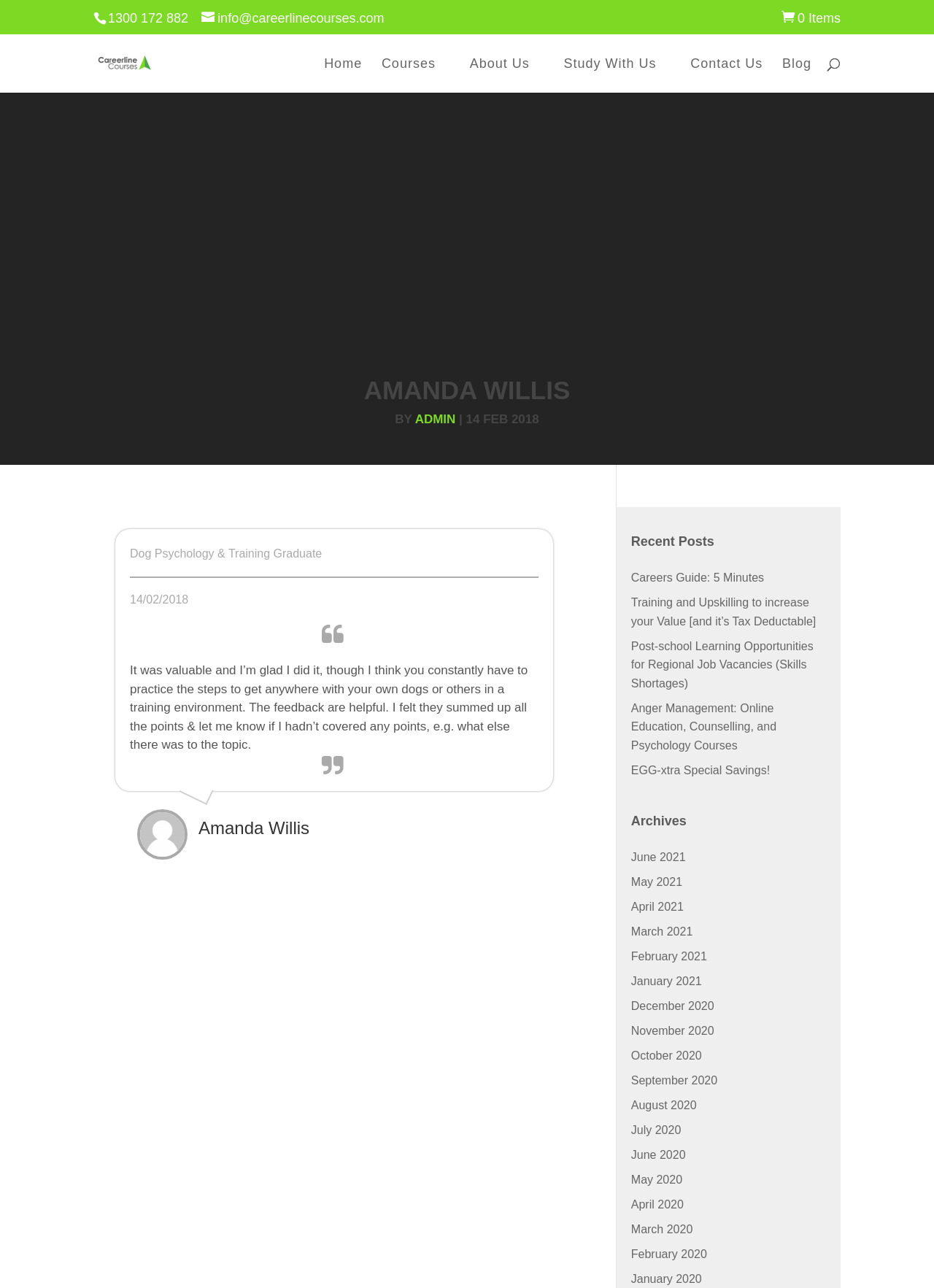What is the topic of the article?
Using the information from the image, give a concise answer in one word or a short phrase.

Dog Psychology & Training